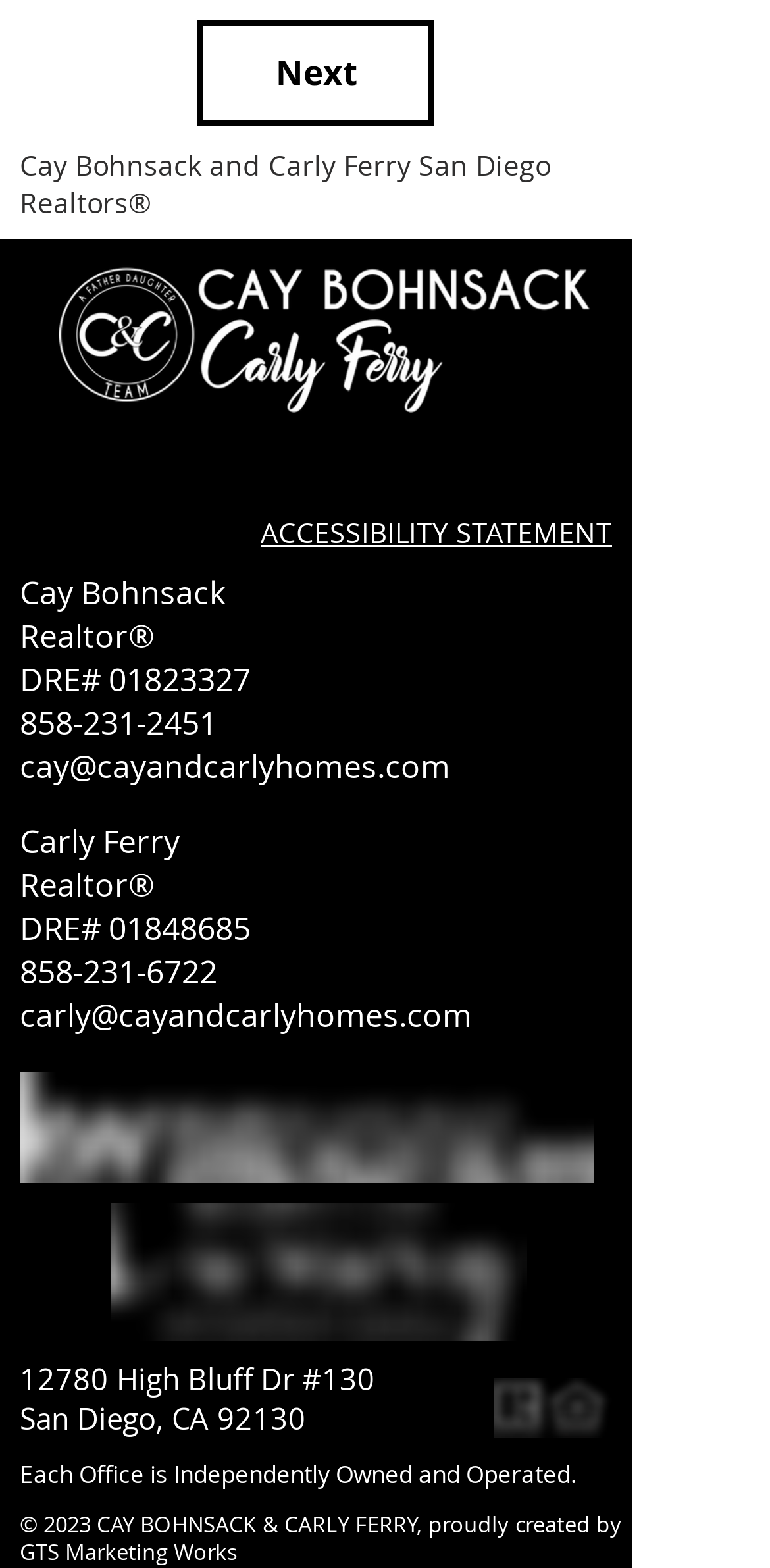What is the copyright year of the website?
Using the image as a reference, answer the question with a short word or phrase.

2023